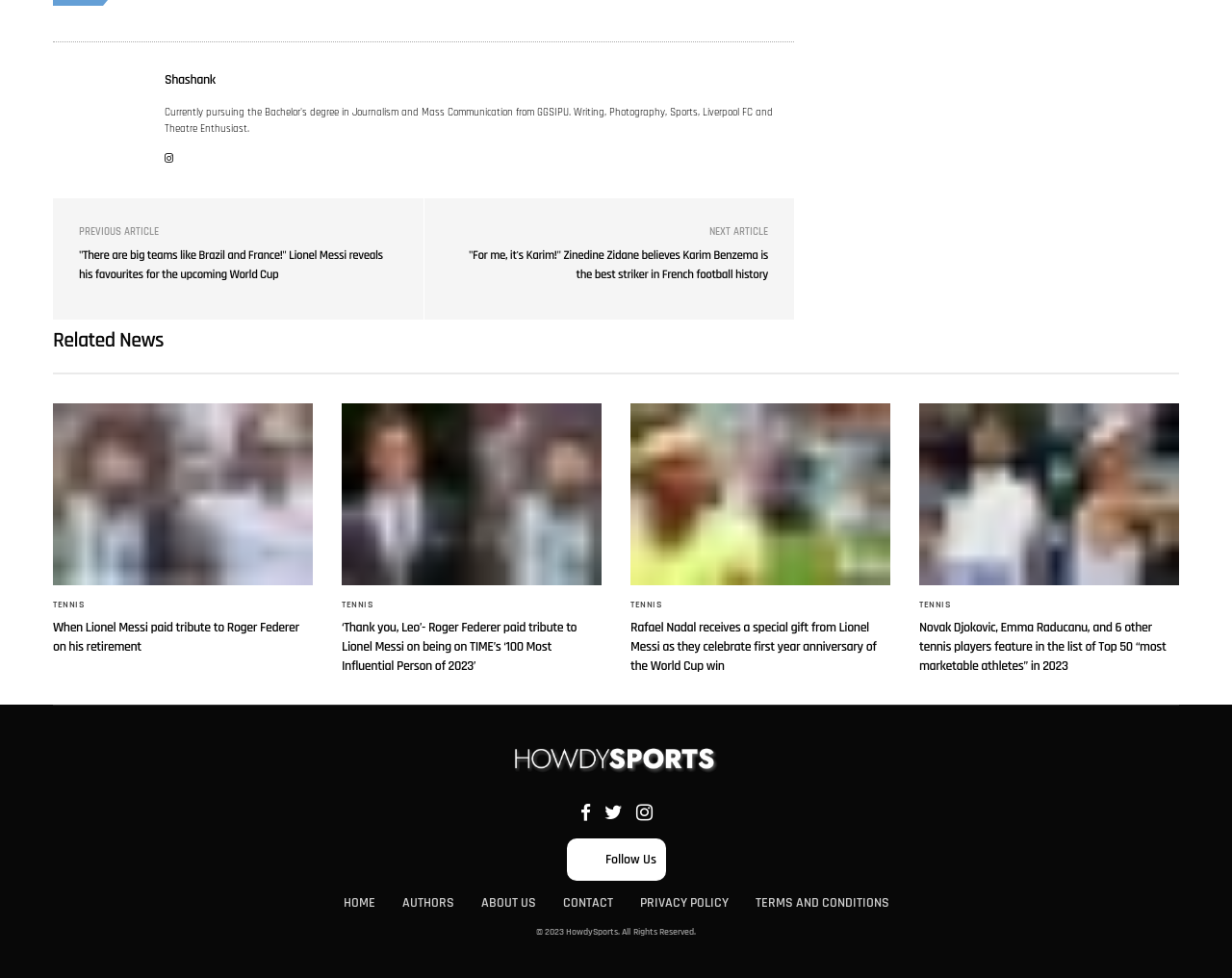Show the bounding box coordinates for the element that needs to be clicked to execute the following instruction: "Learn more about wedding limo services". Provide the coordinates in the form of four float numbers between 0 and 1, i.e., [left, top, right, bottom].

None